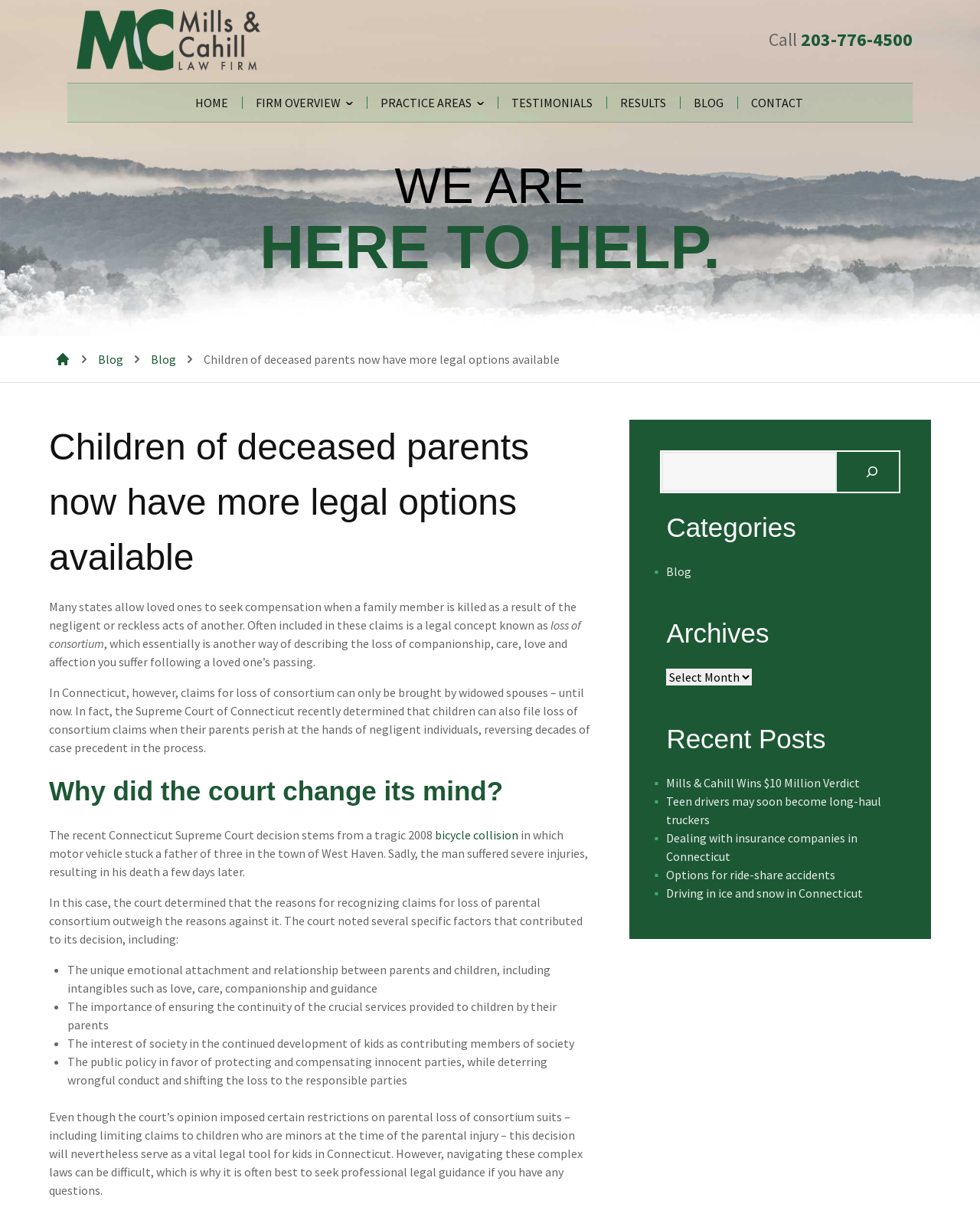Given the description "Blog", determine the bounding box of the corresponding UI element.

[0.154, 0.289, 0.18, 0.301]